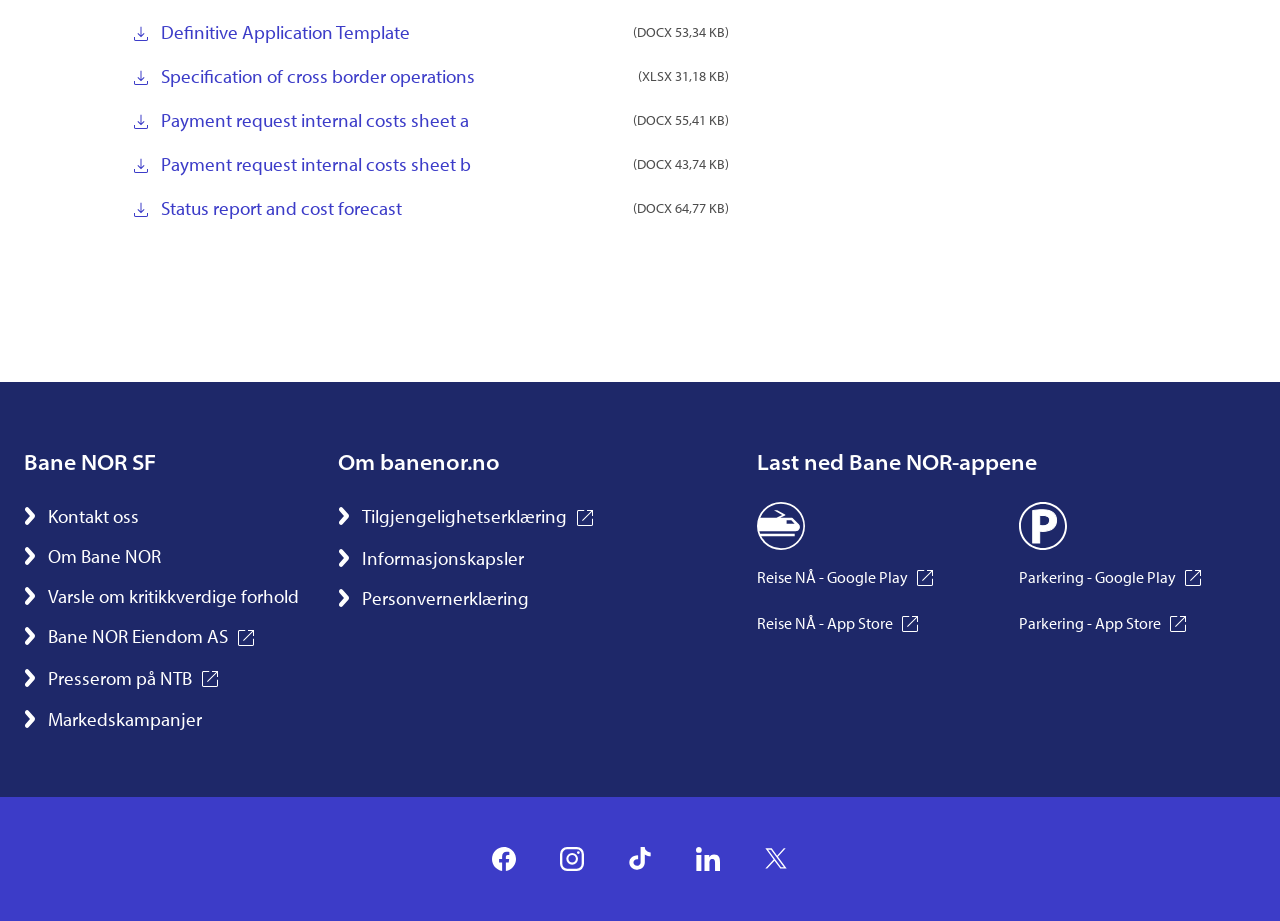What is the file type of 'Definitive Application Template'?
Examine the image and provide an in-depth answer to the question.

I looked at the StaticText element '(DOCX 53,34 KB)' which is described by the link 'Definitive Application Template', and found that the file type is DOCX.